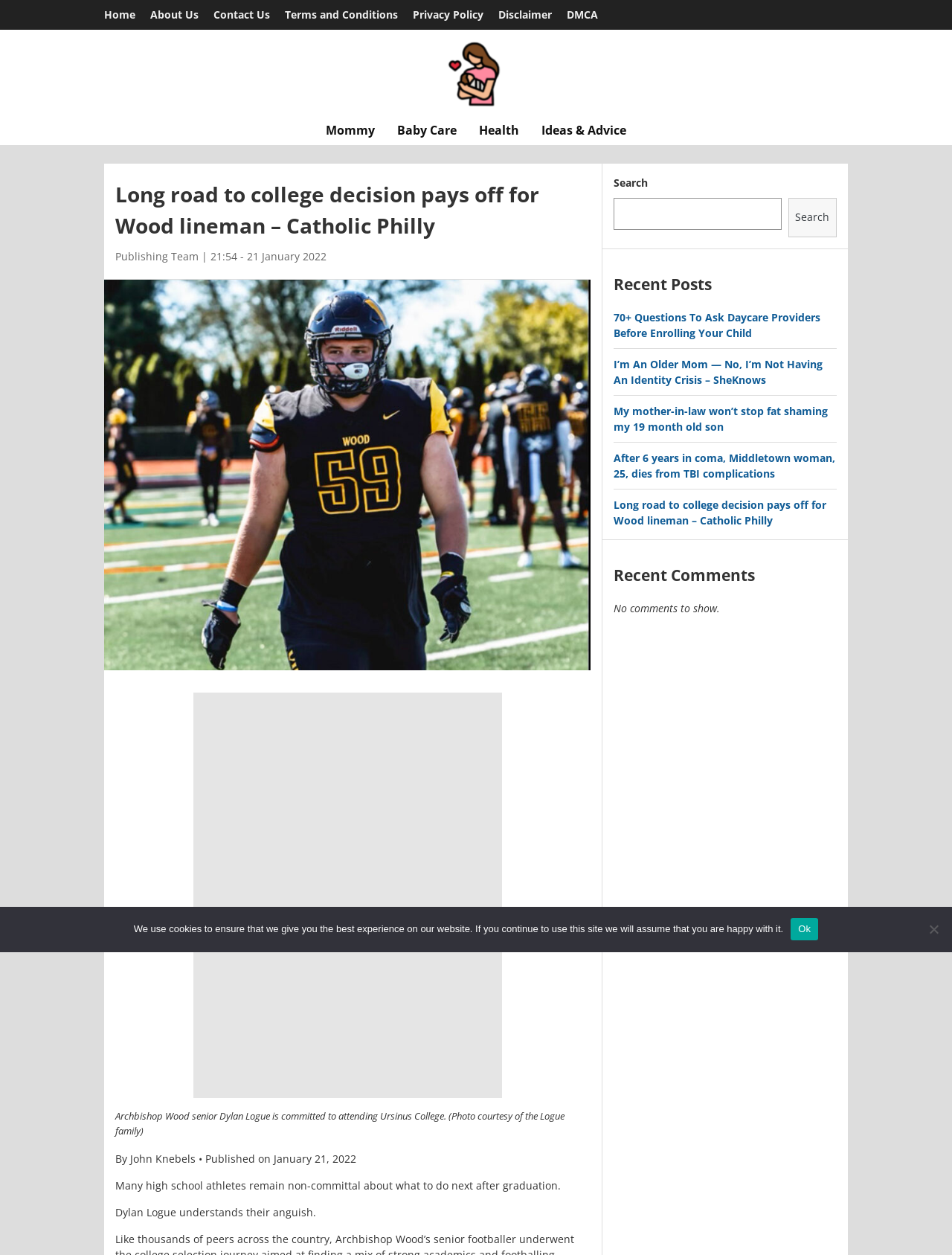Please predict the bounding box coordinates of the element's region where a click is necessary to complete the following instruction: "View the brand logo". The coordinates should be represented by four float numbers between 0 and 1, i.e., [left, top, right, bottom].

[0.465, 0.033, 0.535, 0.086]